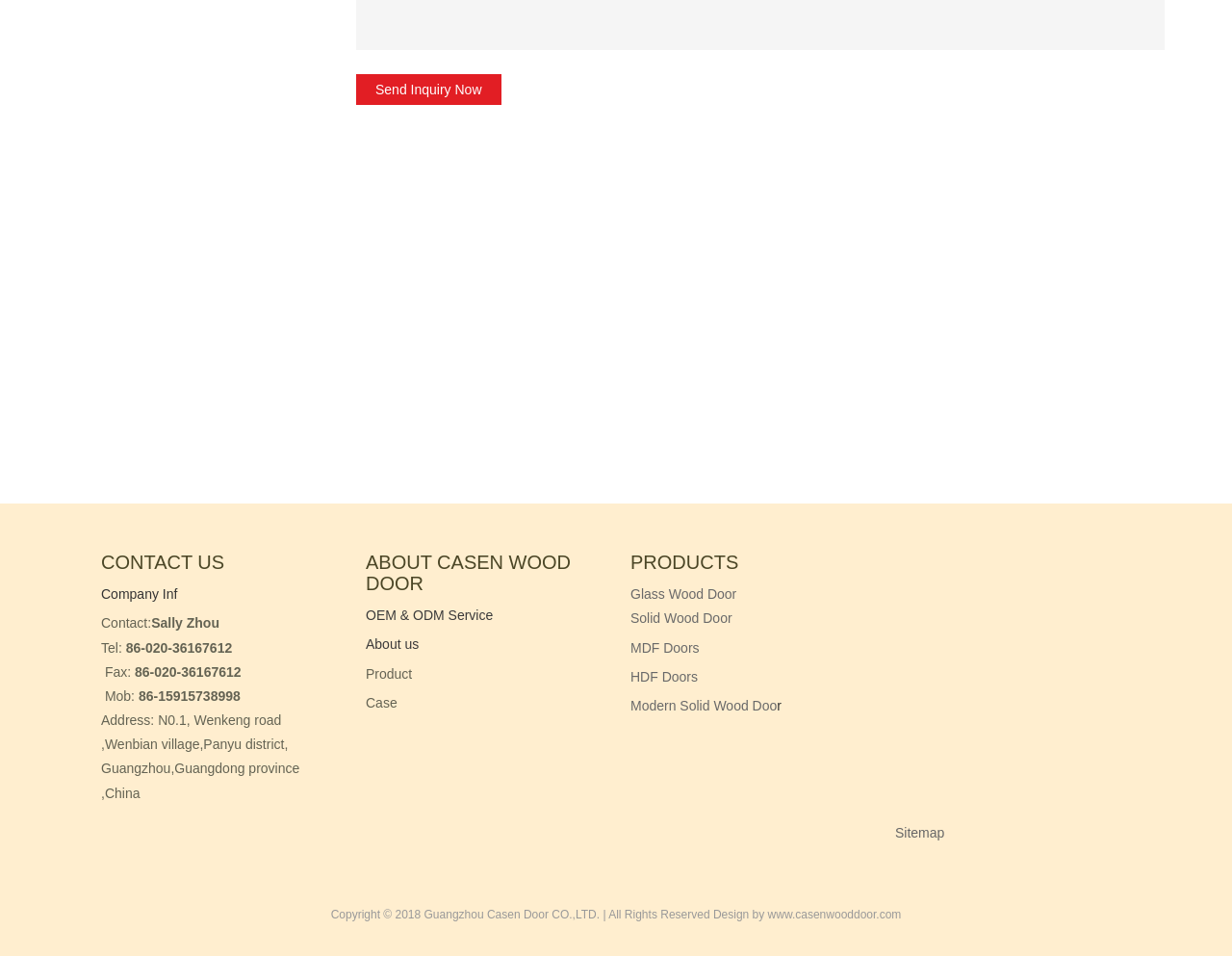What type of doors does the company offer?
Using the image, give a concise answer in the form of a single word or short phrase.

Glass Wood Door, Solid Wood Door, MDF Doors, HDF Doors